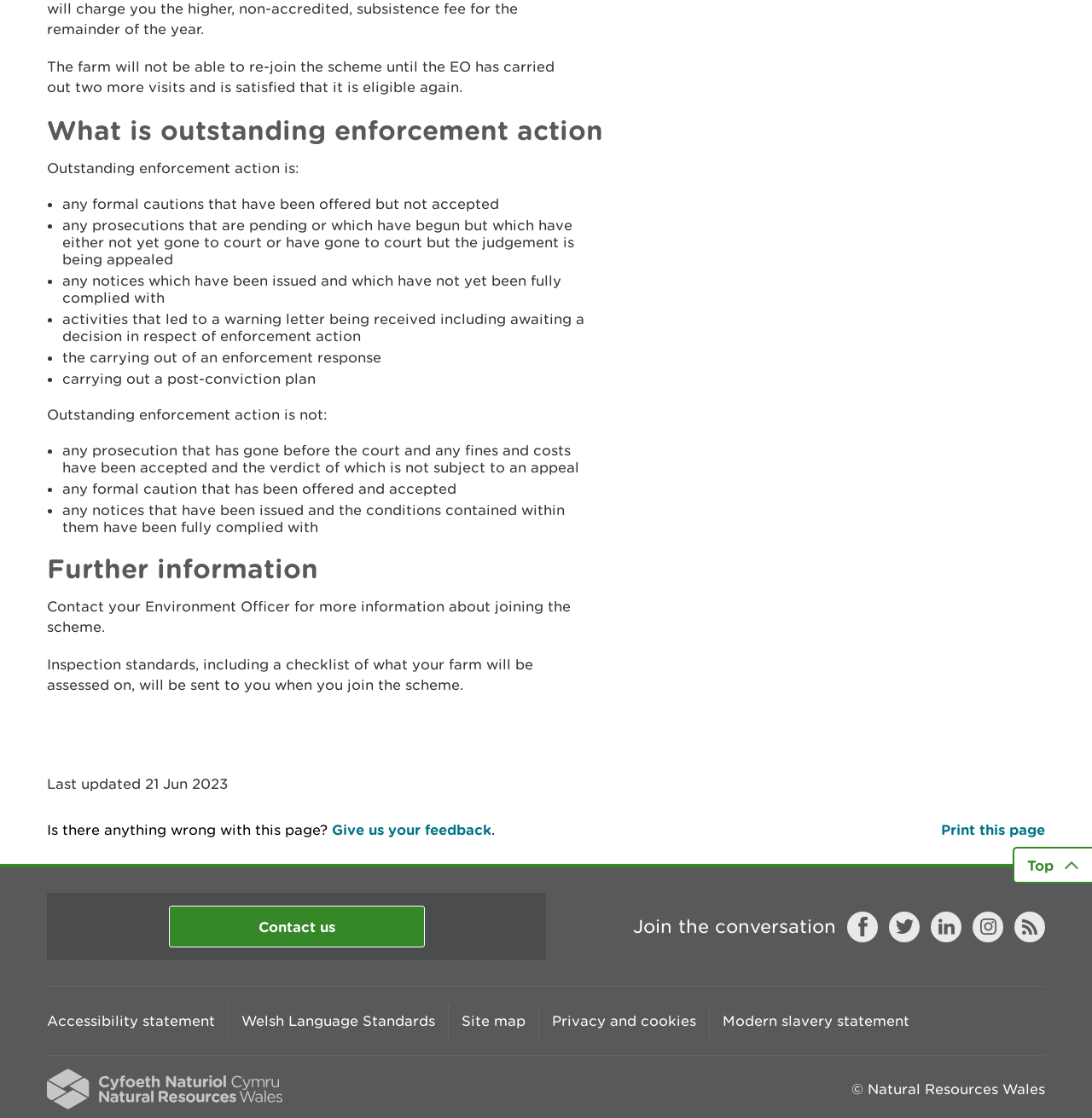Please determine the bounding box coordinates of the element's region to click for the following instruction: "View the 'How would you review a PQR as a virtual QP' article".

None